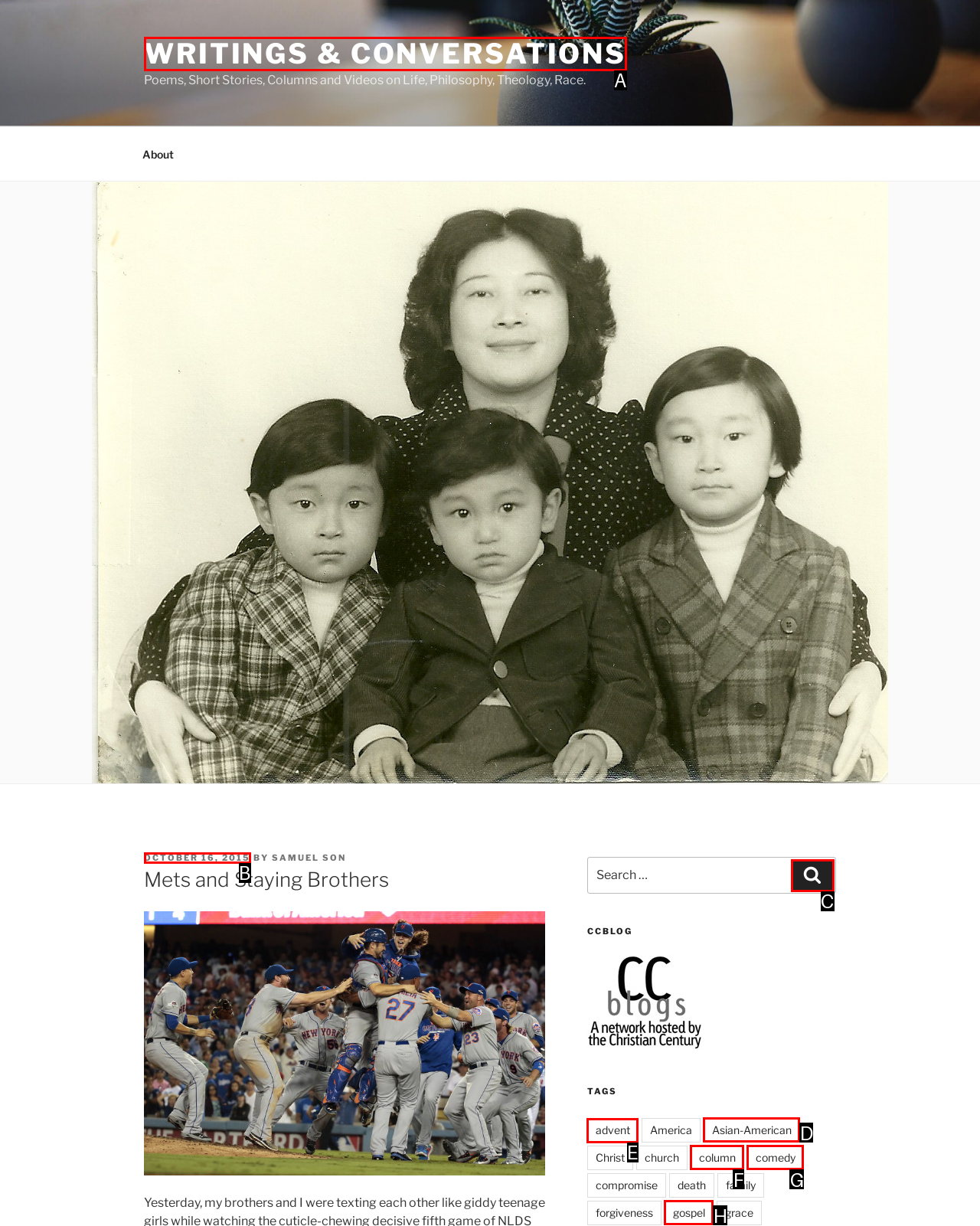Identify the letter of the option that should be selected to accomplish the following task: Visit the HOME page. Provide the letter directly.

None